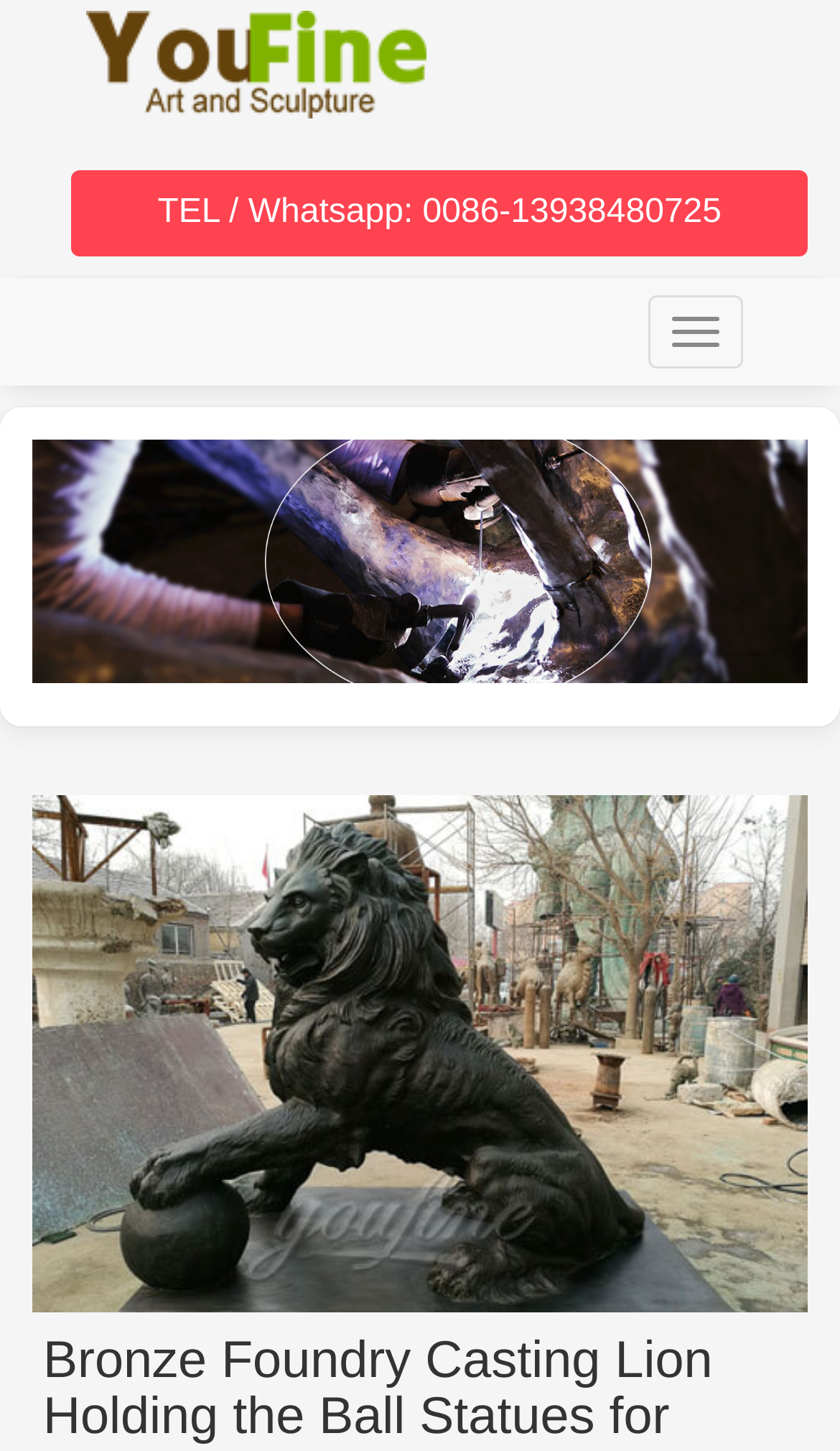Provide your answer in a single word or phrase: 
What is the material of the statue?

Bronze